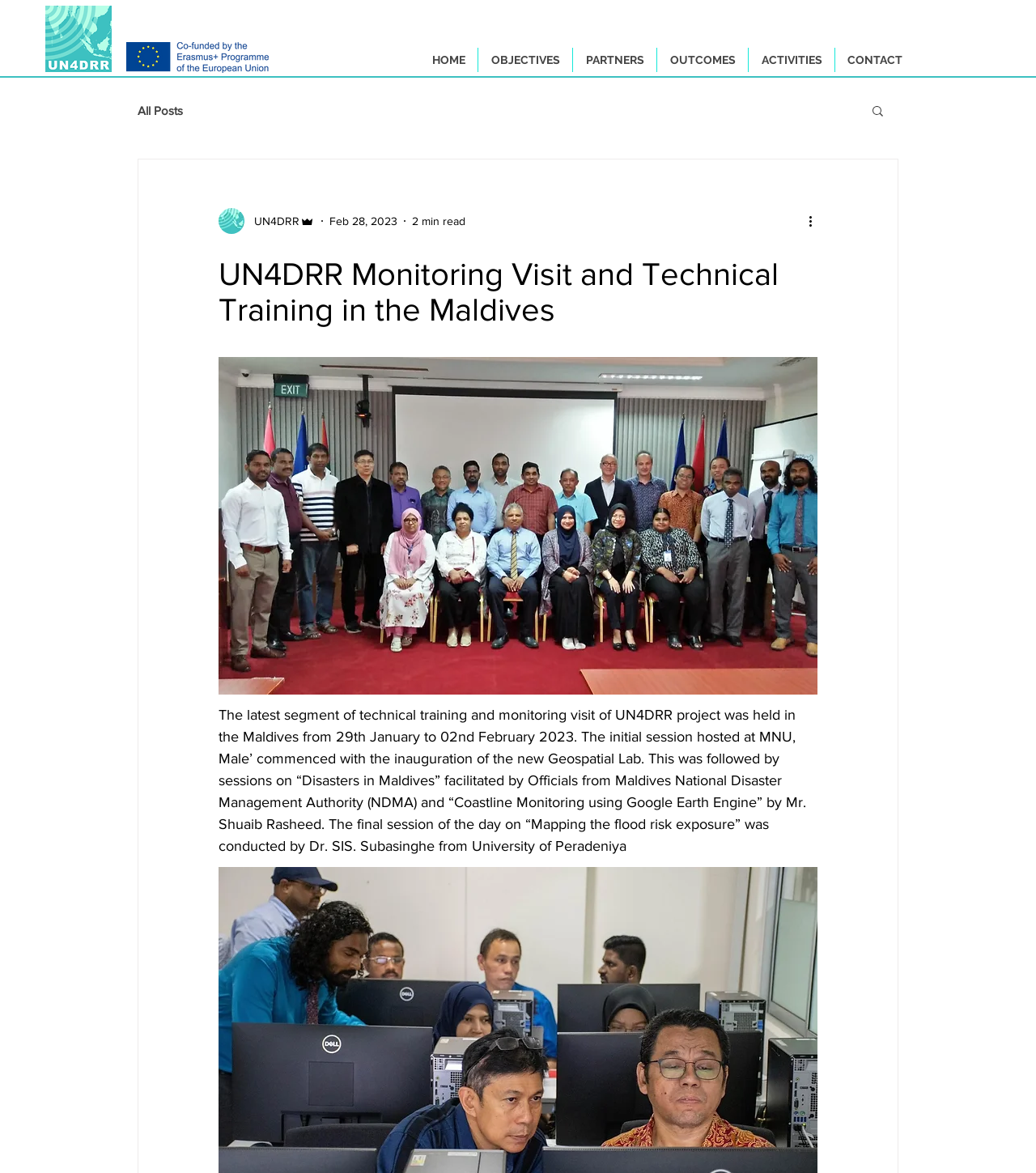What is the name of the authority mentioned? Using the information from the screenshot, answer with a single word or phrase.

Maldives National Disaster Management Authority